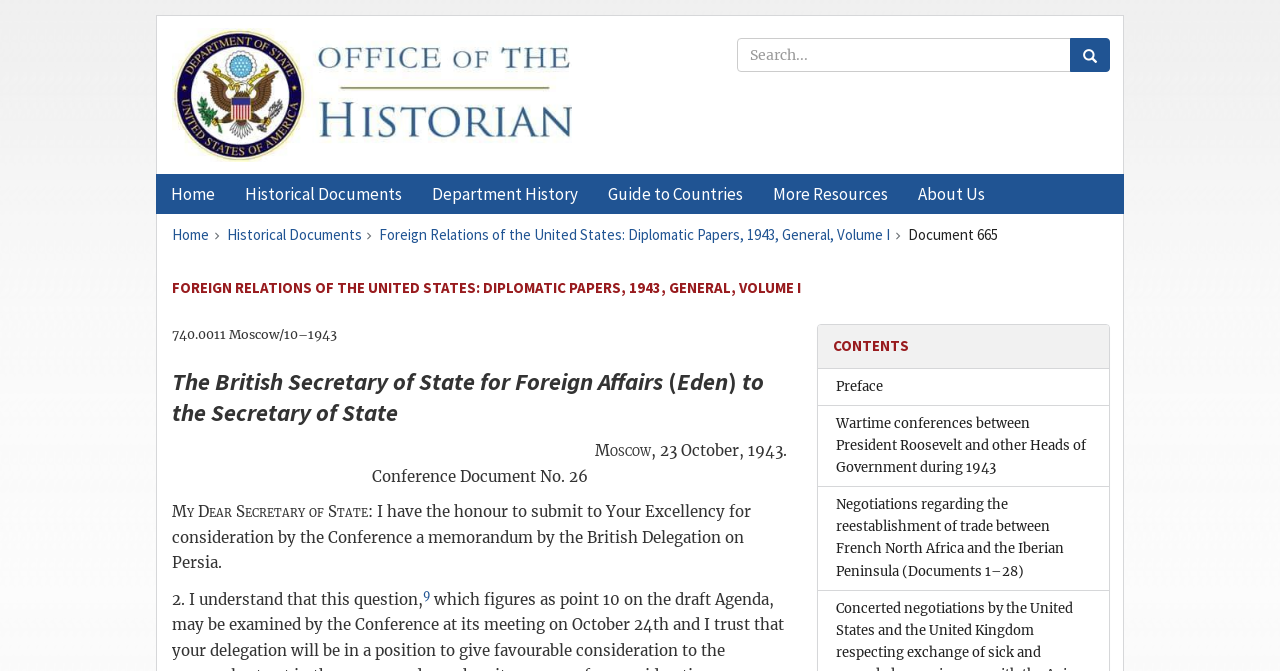Determine the bounding box coordinates in the format (top-left x, top-left y, bottom-right x, bottom-right y). Ensure all values are floating point numbers between 0 and 1. Identify the bounding box of the UI element described by: Preface

[0.639, 0.55, 0.866, 0.604]